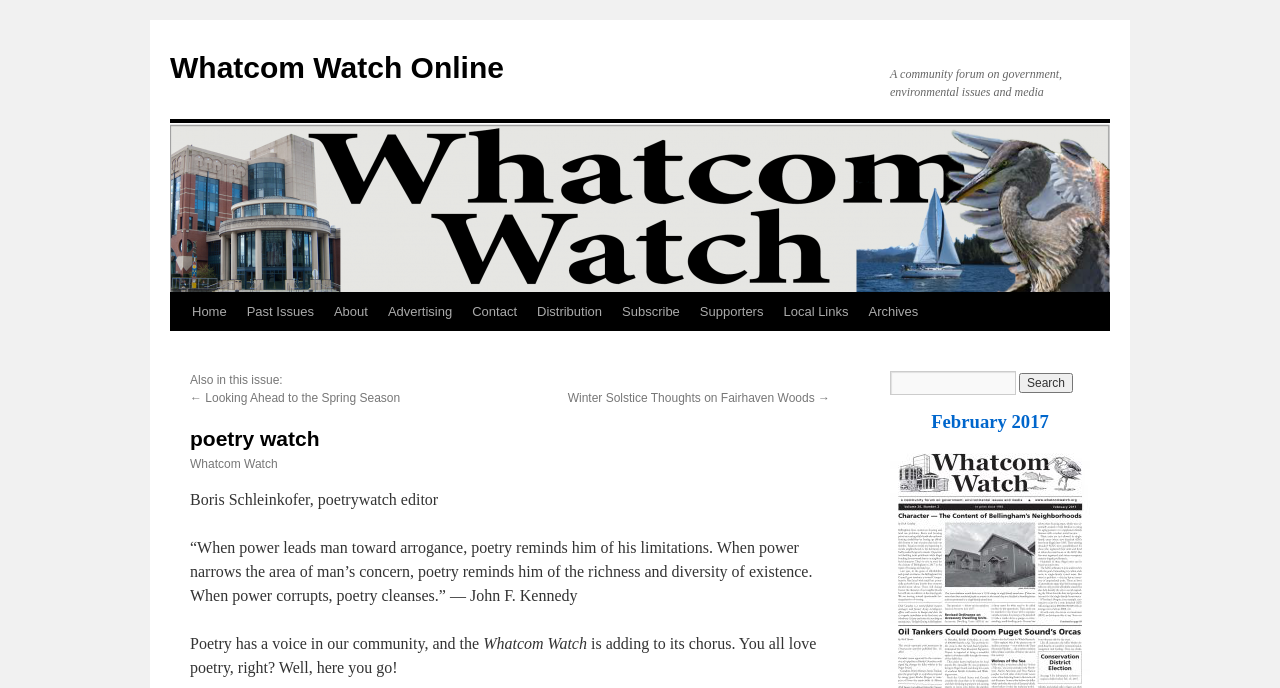From the webpage screenshot, identify the region described by Local Links. Provide the bounding box coordinates as (top-left x, top-left y, bottom-right x, bottom-right y), with each value being a floating point number between 0 and 1.

[0.604, 0.426, 0.671, 0.481]